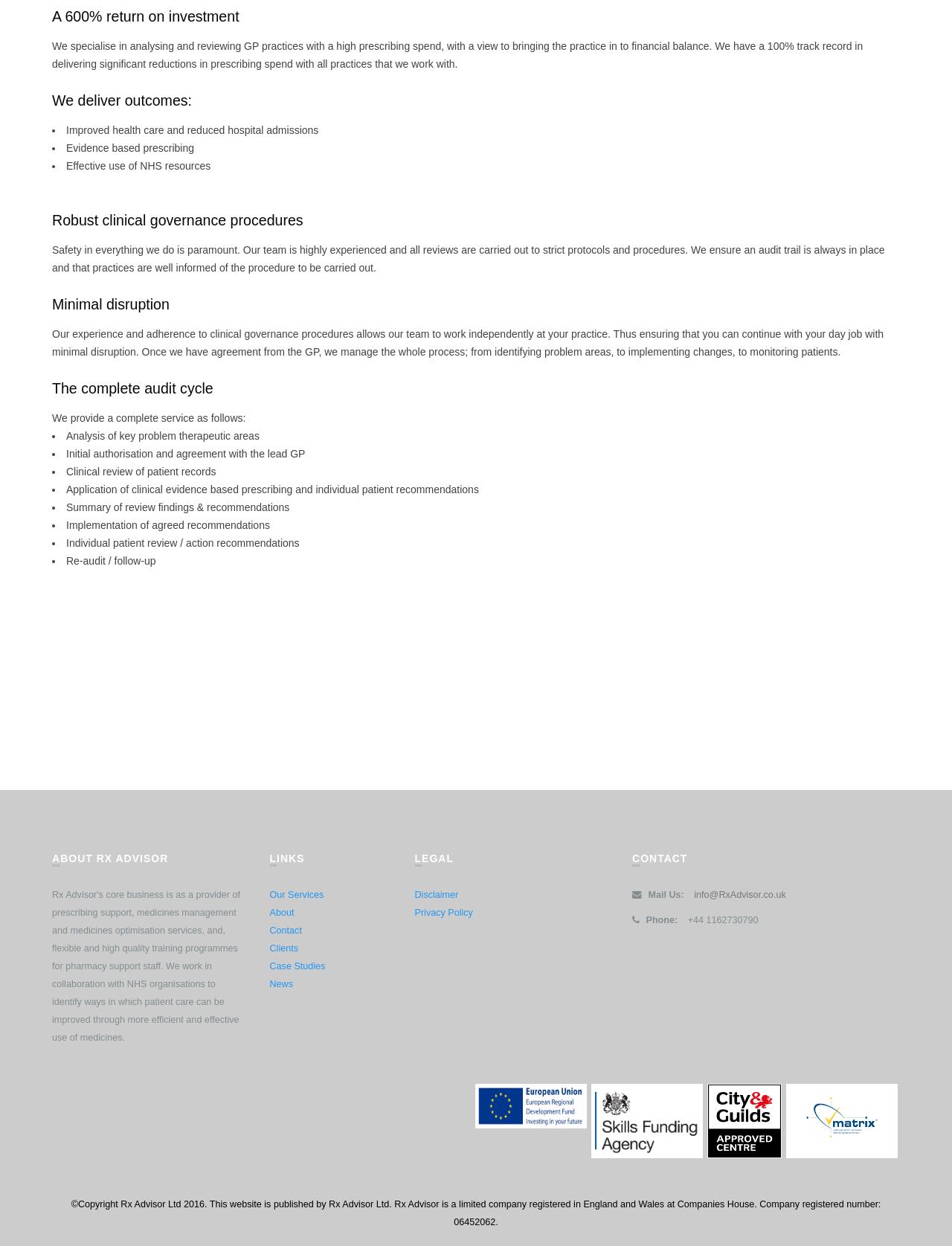Locate the coordinates of the bounding box for the clickable region that fulfills this instruction: "Click 'Disclaimer'".

[0.436, 0.714, 0.481, 0.722]